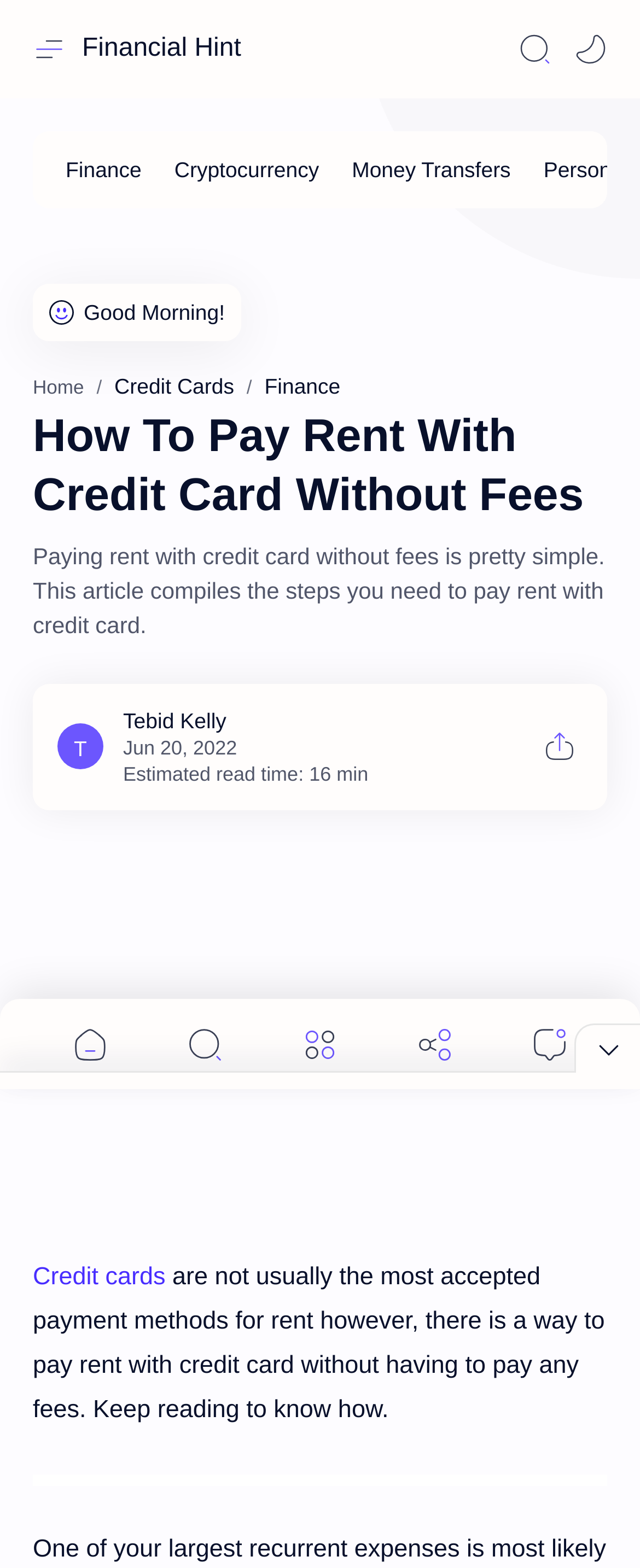Locate the bounding box coordinates of the element's region that should be clicked to carry out the following instruction: "Search for something". The coordinates need to be four float numbers between 0 and 1, i.e., [left, top, right, bottom].

[0.797, 0.016, 0.874, 0.047]